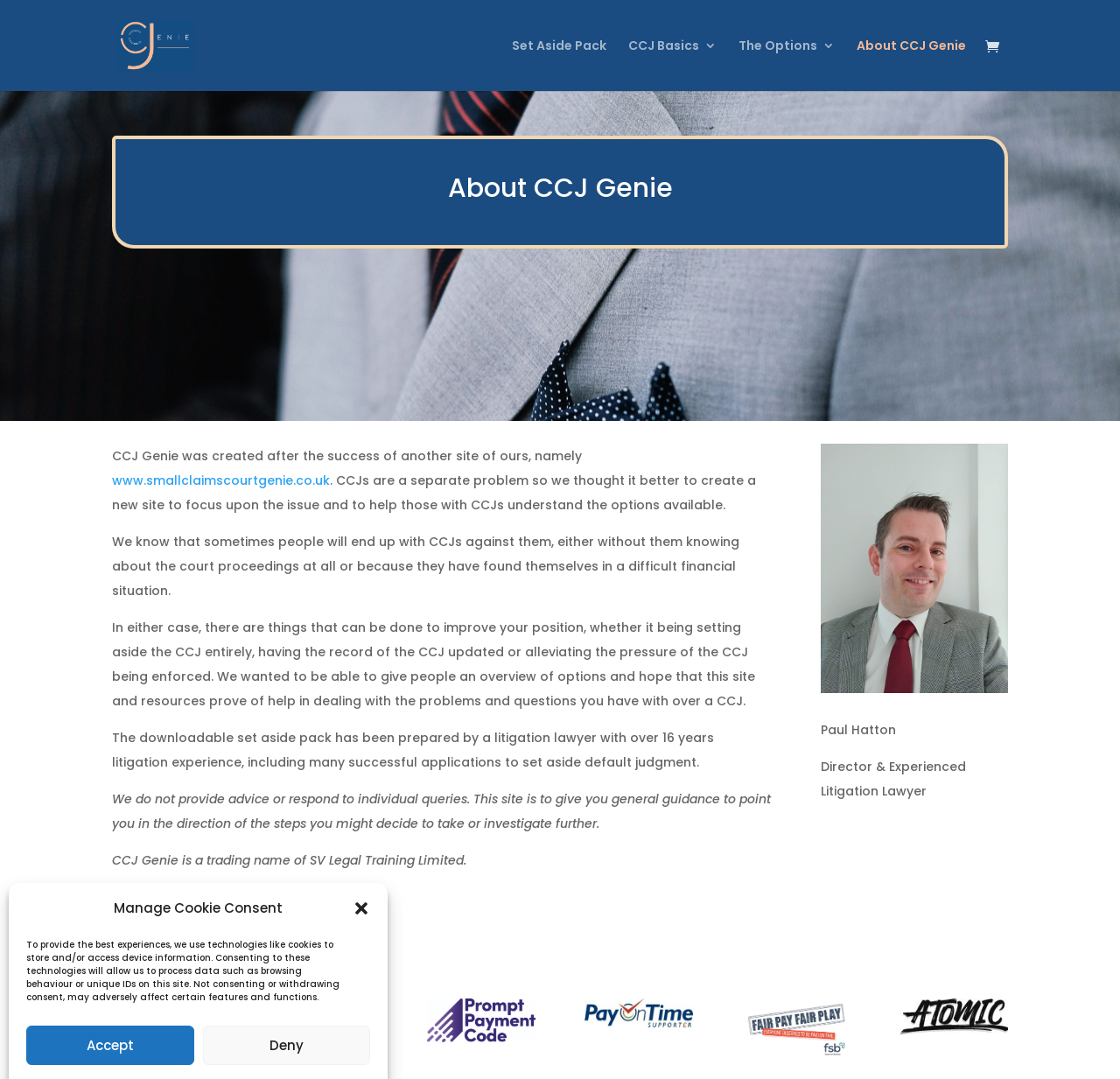Detail the webpage's structure and highlights in your description.

The webpage is about CCJ Genie, a website that provides guidance on dealing with County Court Judgments (CCJs). At the top right corner, there is a "close-dialog" button. Below it, there is a notification about the use of technologies like cookies to store and/or access device information, with "Accept" and "Deny" buttons.

The main content of the webpage is divided into two sections. The top section has a heading "Welcome to CCJ Genie" with a corresponding image. Below it, there are four links: "Set Aside Pack", "CCJ Basics 3", "The Options 3", and "About CCJ Genie". There is also a small icon link on the right side.

The bottom section is an article about CCJ Genie. It starts with a heading "About CCJ Genie" and explains that the website was created to help people understand the options available when dealing with CCJs. The text describes the purpose of the website and the downloadable set aside pack prepared by a litigation lawyer. There is also a note that the website does not provide advice or respond to individual queries.

On the right side of the article, there is an image, and below it, there is a section about Paul Hatton, the Director and Experienced Litigation Lawyer. At the bottom of the webpage, there are six small images, likely representing social media links or other icons.

Overall, the webpage provides an introduction to CCJ Genie and its purpose, with links to relevant resources and a brief overview of the website's content.